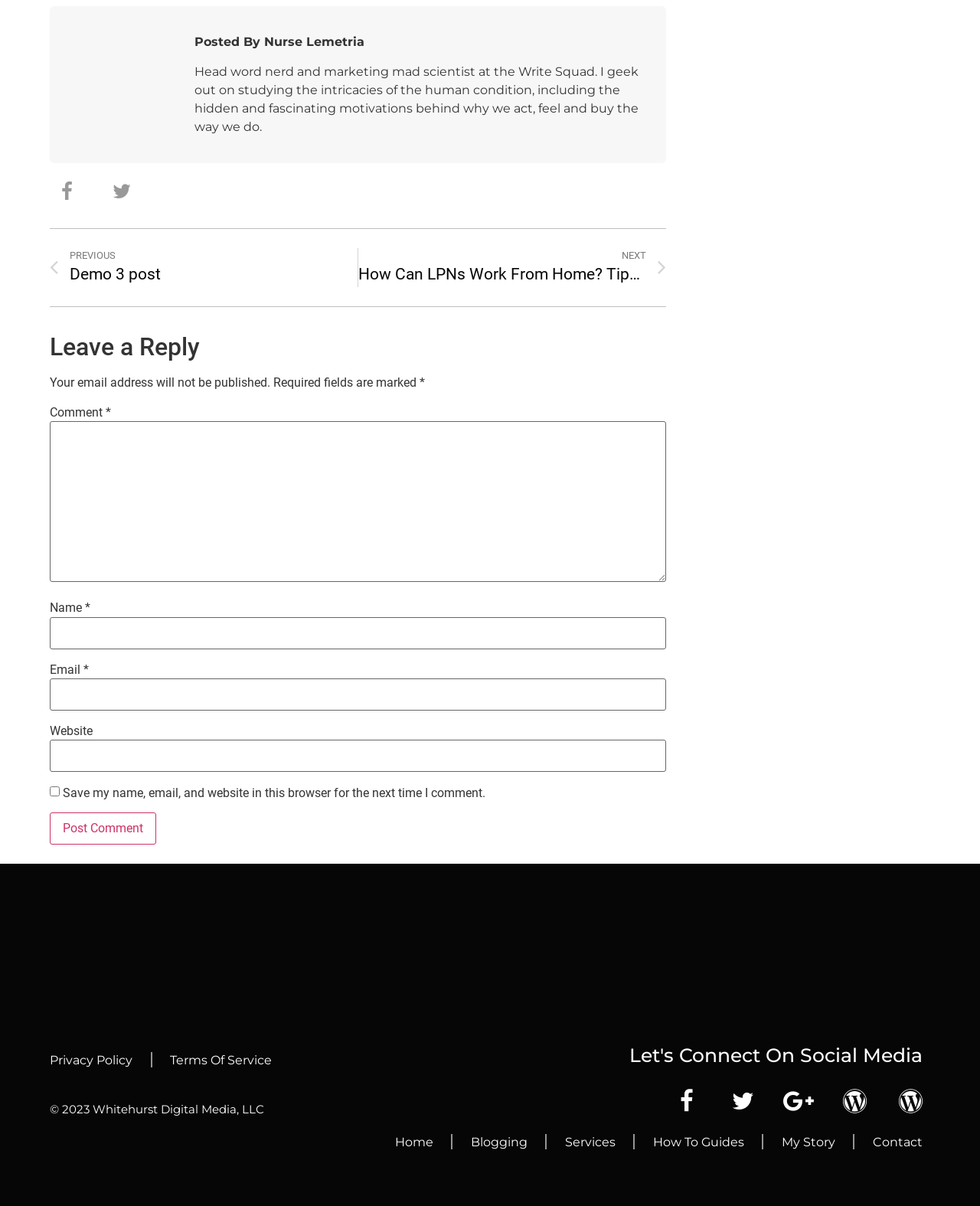What is the title of the comment section? Refer to the image and provide a one-word or short phrase answer.

Leave a Reply